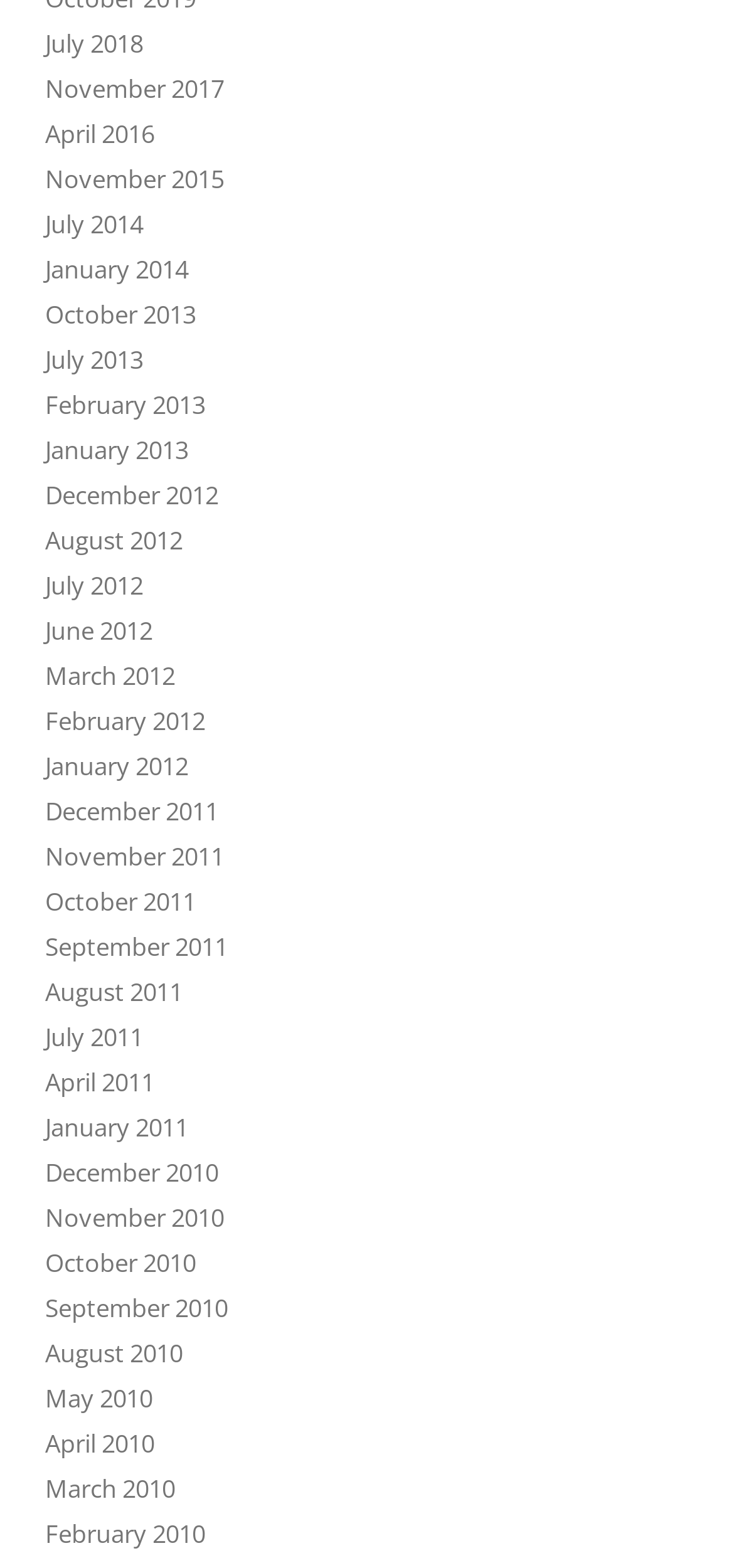Specify the bounding box coordinates of the region I need to click to perform the following instruction: "Access January 2014 page". The coordinates must be four float numbers in the range of 0 to 1, i.e., [left, top, right, bottom].

[0.062, 0.161, 0.256, 0.183]